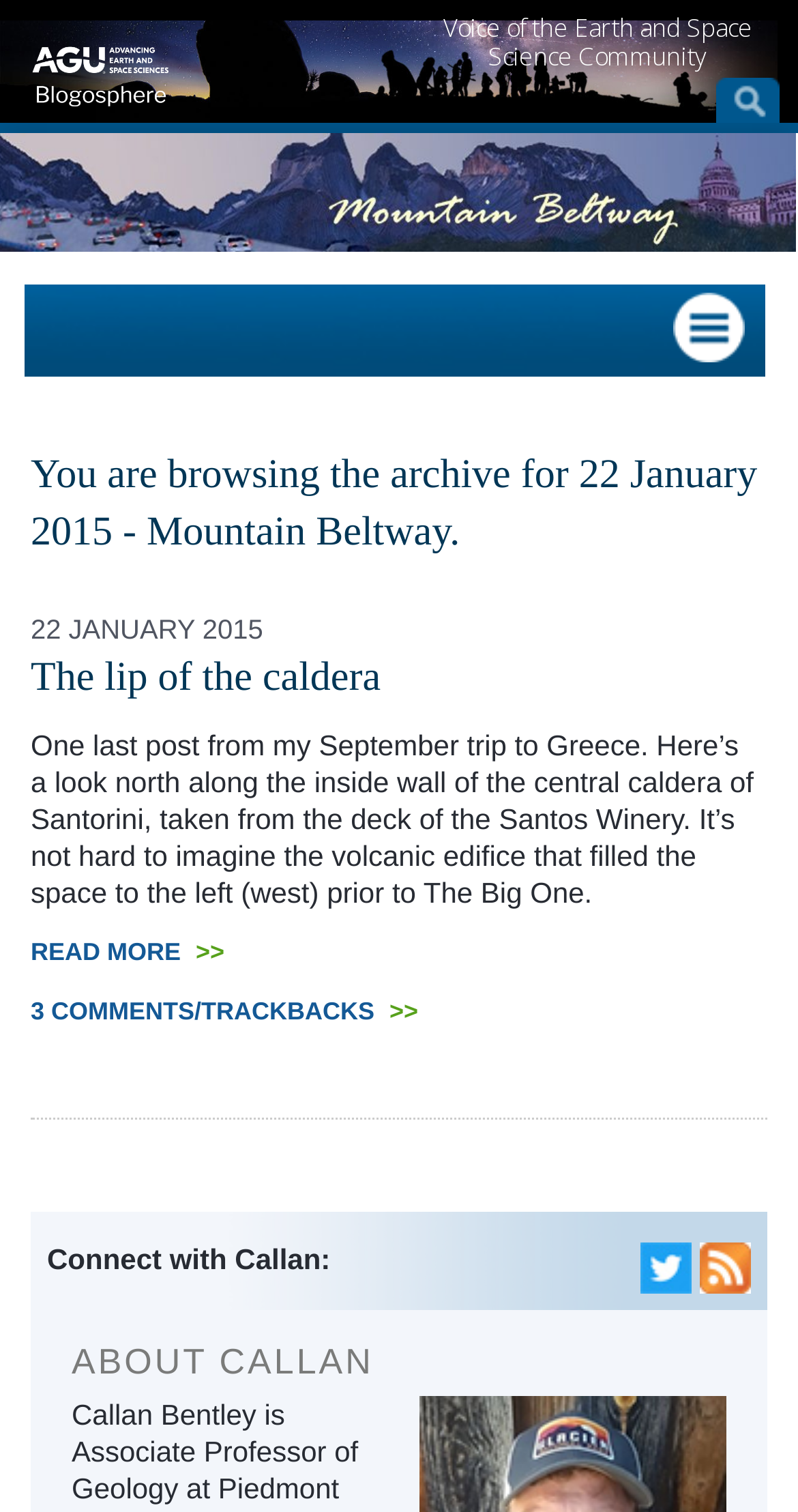Give a detailed account of the webpage's layout and content.

The webpage is titled "Mountain Beltway - AGU Blogosphere" and appears to be a blog post. At the top, there is a link to "AGU Blogosphere" accompanied by an image with the same name, positioned near the top left corner of the page. 

Below this, a heading reads "Voice of the Earth and Space Science Community", spanning almost the entire width of the page. 

Further down, there is a subheading that indicates the archive date, "22 January 2015 - Mountain Beltway". This is followed by a table layout element. 

The main content of the page is a blog post titled "The lip of the caldera", which is positioned below the archive date. The post includes a link to the same title, and a block of text describing a scene from Santorini, Greece. The text is accompanied by a "READ MORE >>" link and a "3 COMMENTS/TRACKBACKS >>" link. 

At the bottom of the page, there is a section titled "Connect with Callan:", which includes links to Twitter and an RSS Feed, each accompanied by an image. 

Finally, there is a heading "ABOUT CALLAN" positioned near the bottom right corner of the page.